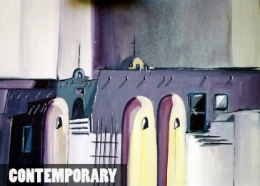What is the background of the stylized buildings?
Answer the question with a single word or phrase derived from the image.

Softer backdrop